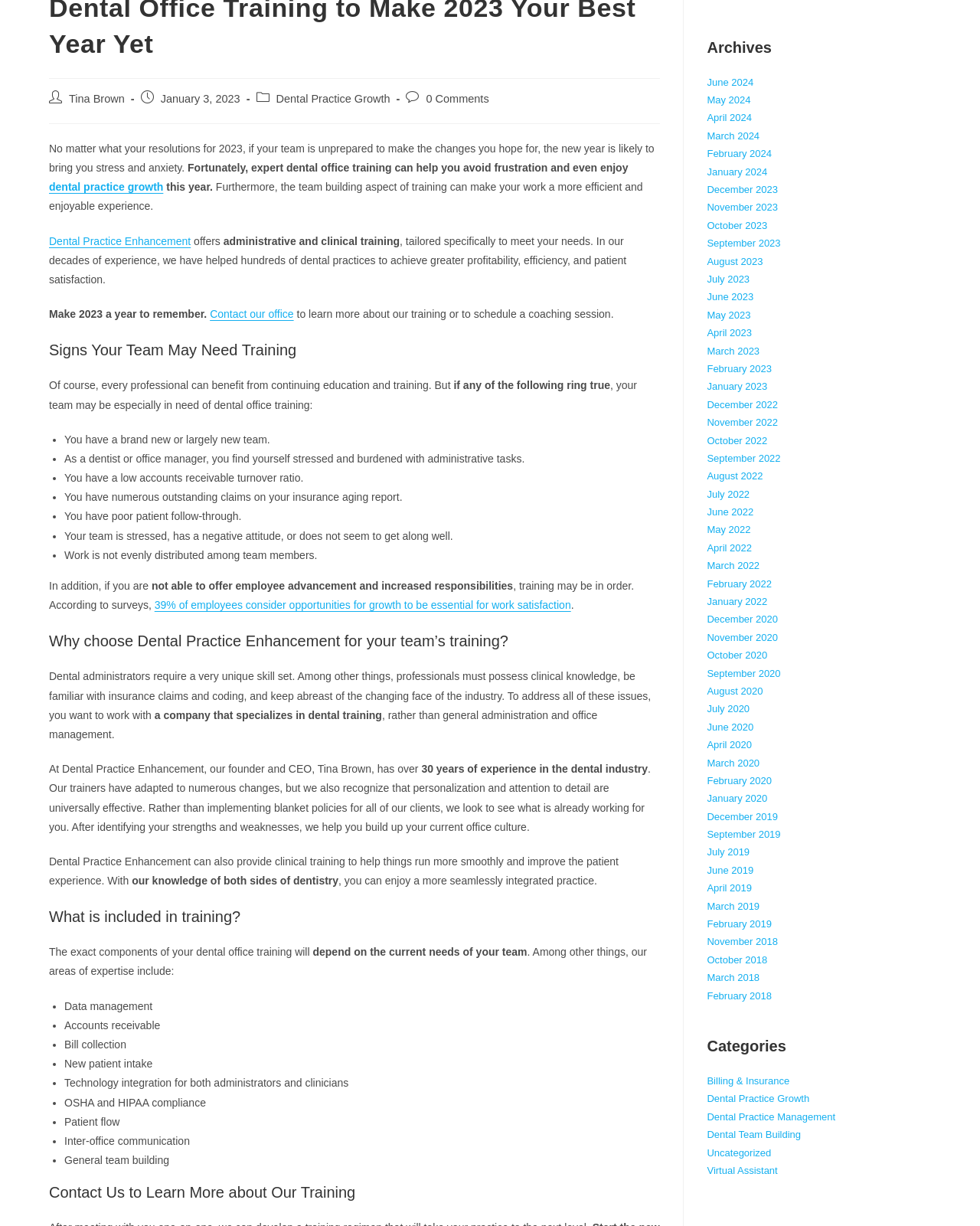Please determine the bounding box of the UI element that matches this description: Terms. The coordinates should be given as (top-left x, top-left y, bottom-right x, bottom-right y), with all values between 0 and 1.

None